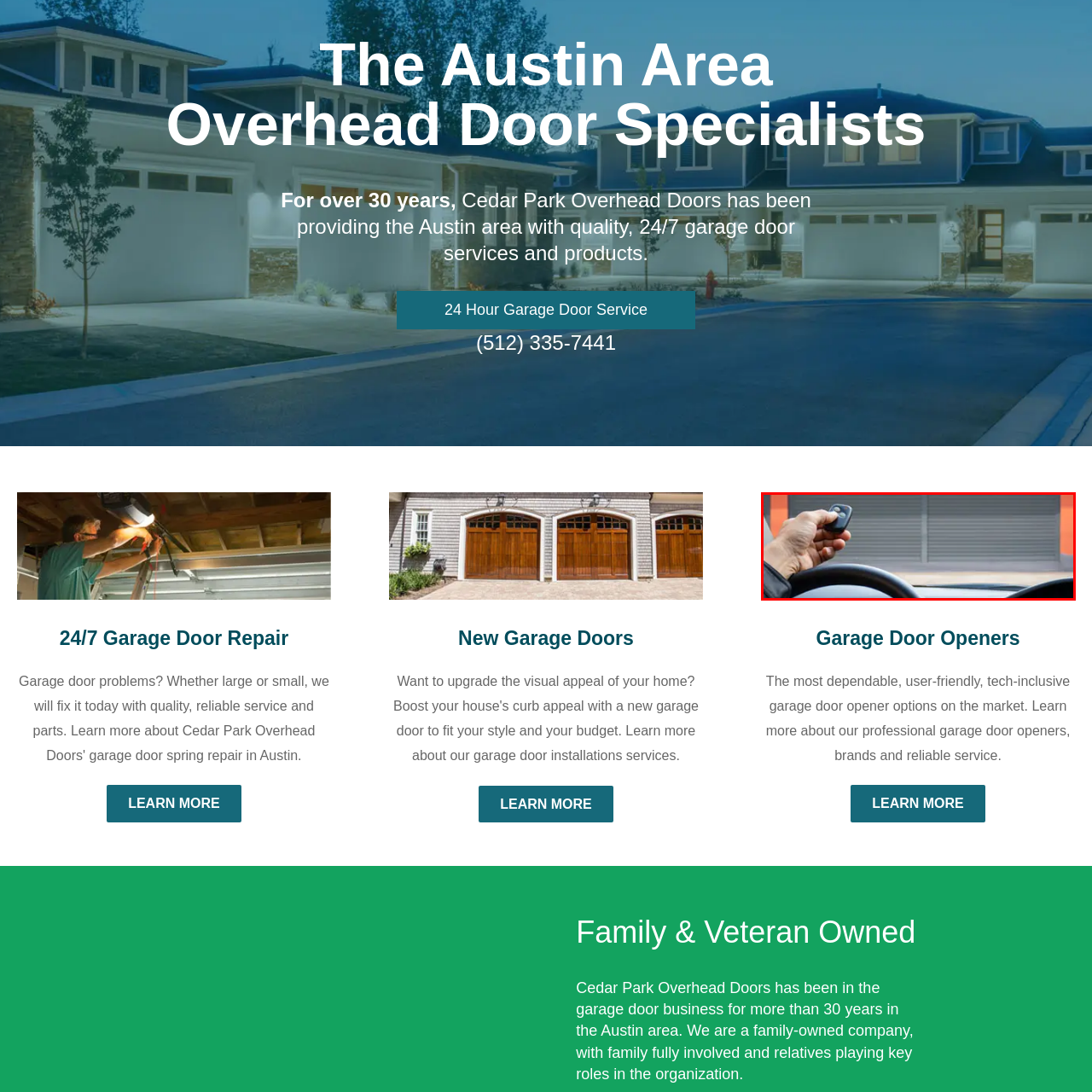Offer a detailed explanation of the elements found within the defined red outline.

The image depicts a close-up view from inside a vehicle, focusing on a hand holding a garage door remote control. The hand is positioned near the steering wheel, suggesting the driver is preparing to operate the garage door. In the background, a large garage door is visible, featuring a sleek and modern design, which is currently in a closed position. This scenario emphasizes the convenience and accessibility of contemporary garage door openers, reflecting the reliable and tech-inclusive services offered by Cedar Park Overhead Doors, specialists in garage door solutions for the Austin area.